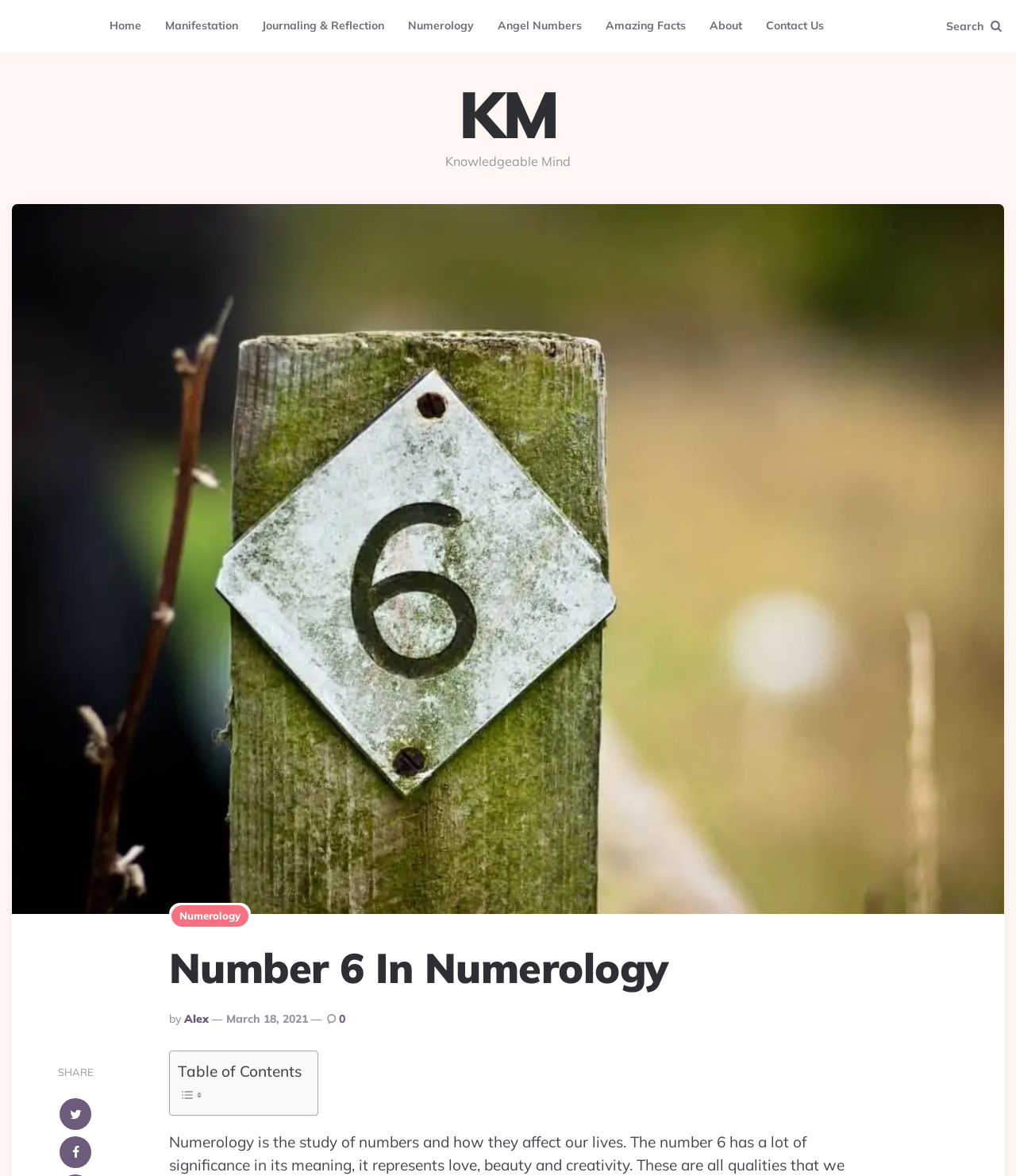Could you indicate the bounding box coordinates of the region to click in order to complete this instruction: "read about manifestation".

[0.15, 0.003, 0.246, 0.041]